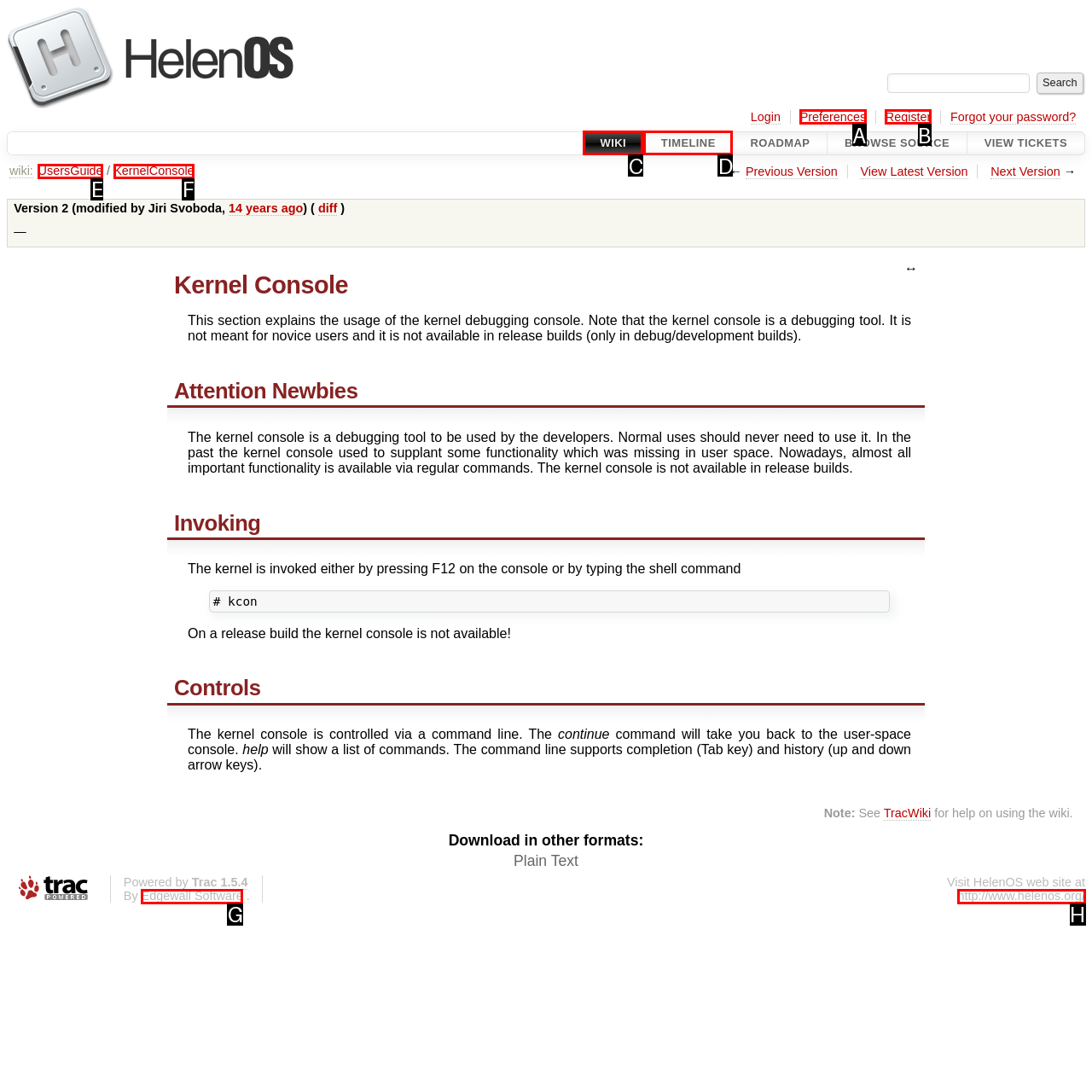Tell me the letter of the UI element to click in order to accomplish the following task: View the wiki page
Answer with the letter of the chosen option from the given choices directly.

C